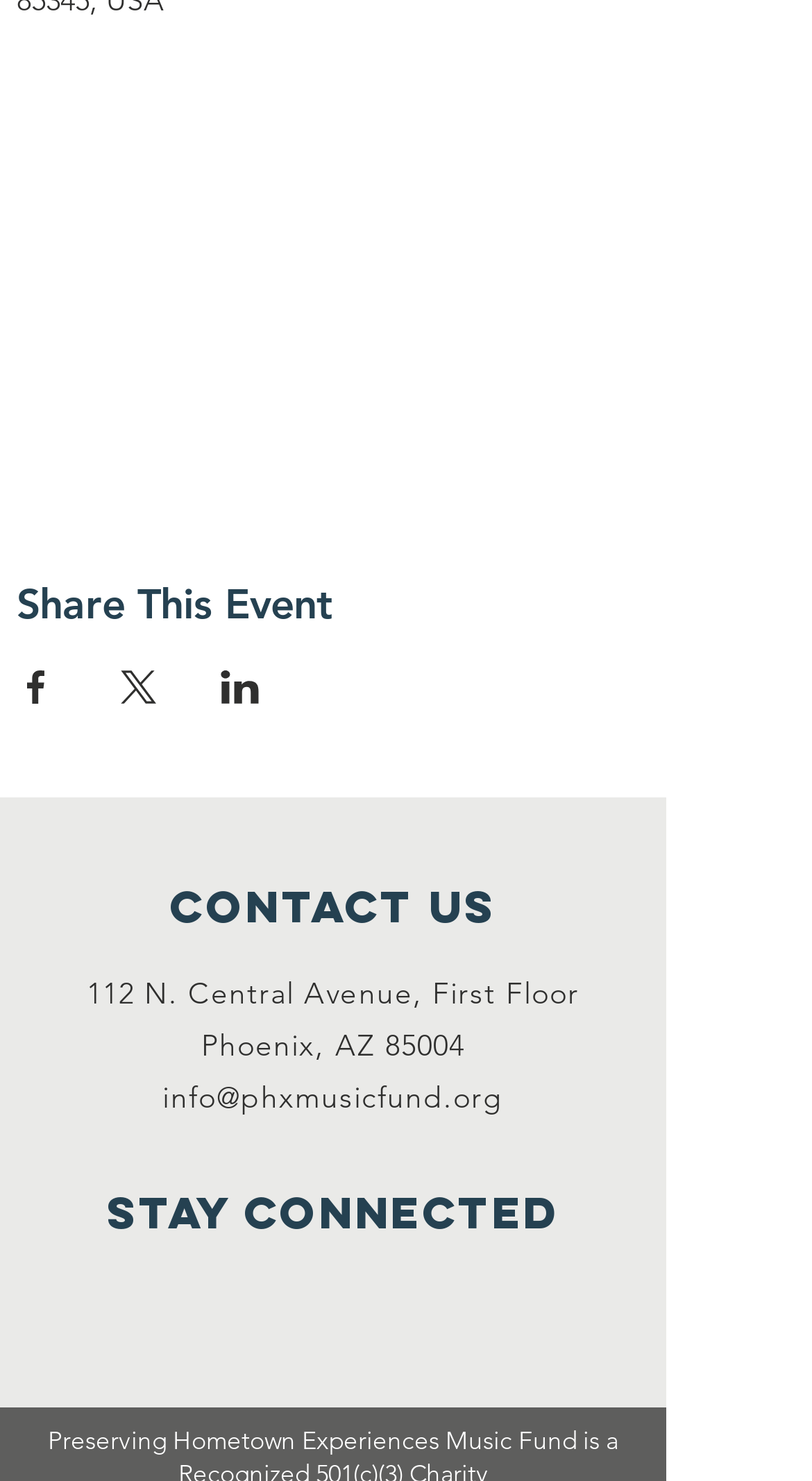Please give the bounding box coordinates of the area that should be clicked to fulfill the following instruction: "Visit our Facebook page". The coordinates should be in the format of four float numbers from 0 to 1, i.e., [left, top, right, bottom].

[0.172, 0.861, 0.262, 0.91]